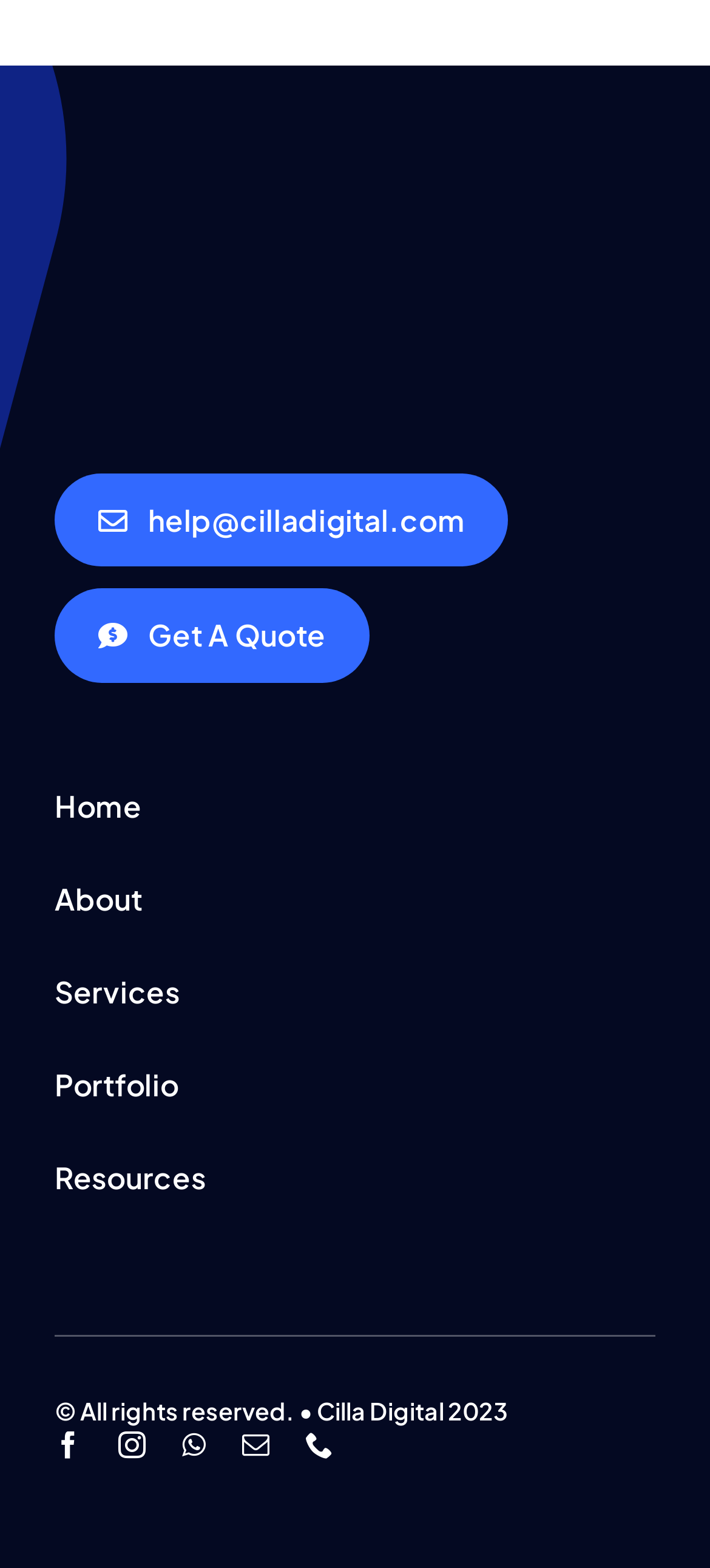Identify the bounding box for the UI element that is described as follows: "aria-label="whatsapp" title="WhatsApp"".

[0.256, 0.912, 0.29, 0.93]